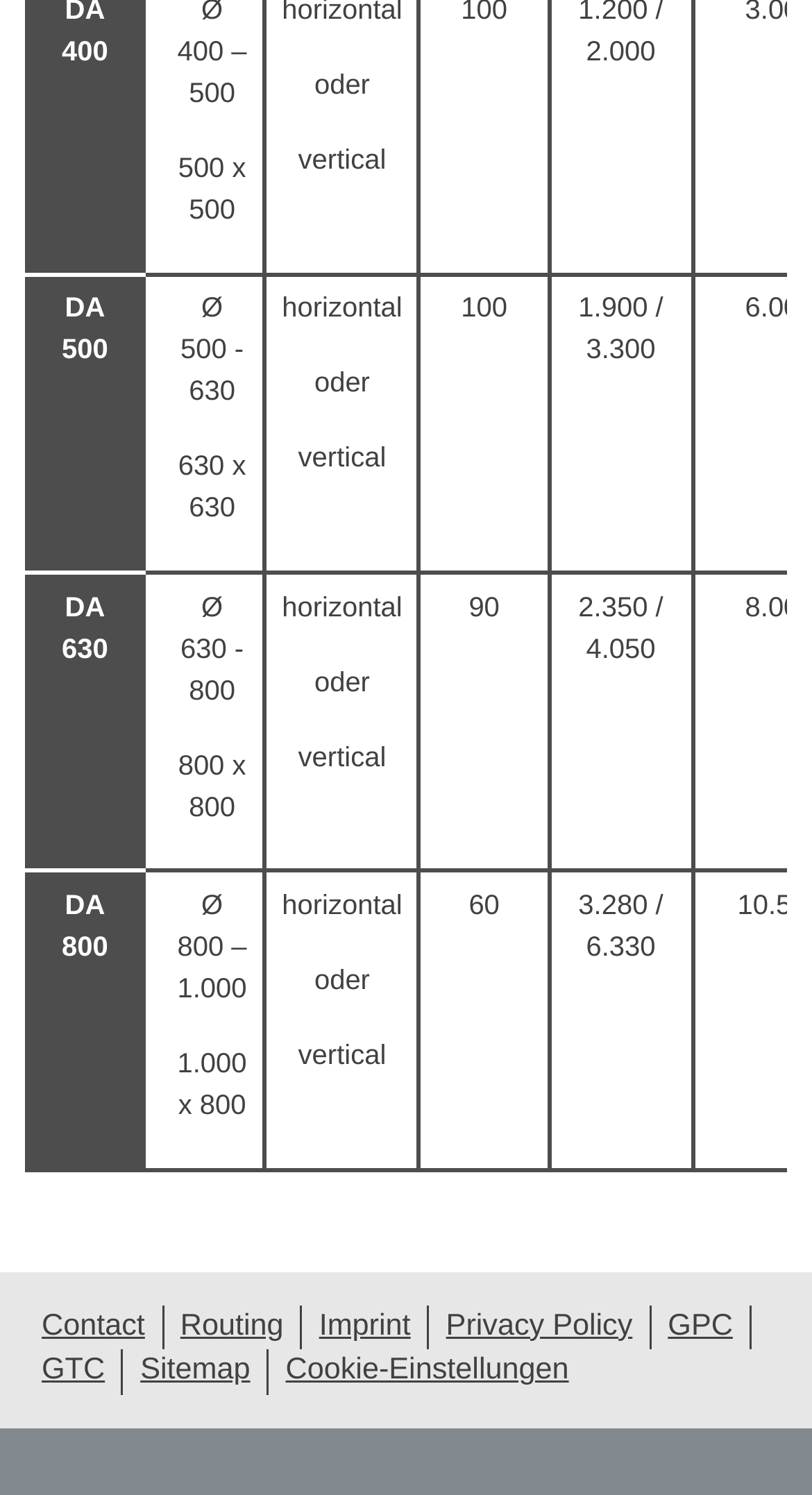Bounding box coordinates are given in the format (top-left x, top-left y, bottom-right x, bottom-right y). All values should be floating point numbers between 0 and 1. Provide the bounding box coordinate for the UI element described as: Privacy Policy

[0.529, 0.873, 0.802, 0.903]